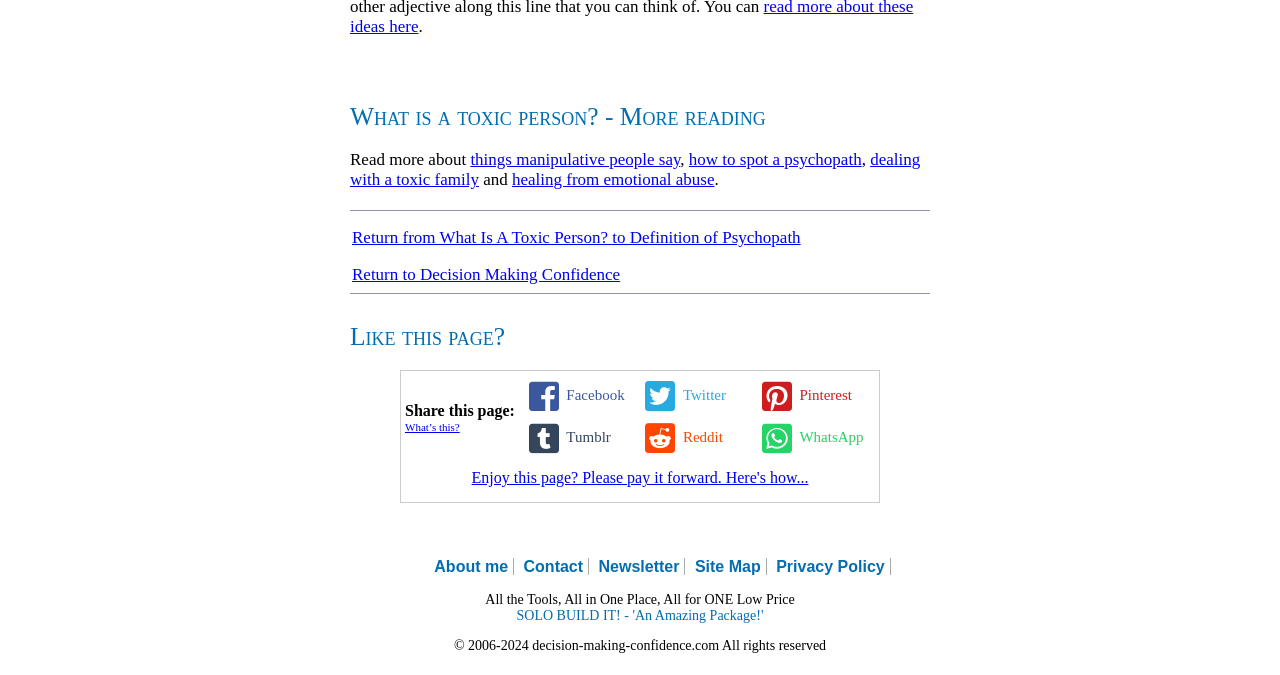Pinpoint the bounding box coordinates of the area that must be clicked to complete this instruction: "Share this page on Facebook".

[0.41, 0.57, 0.491, 0.598]